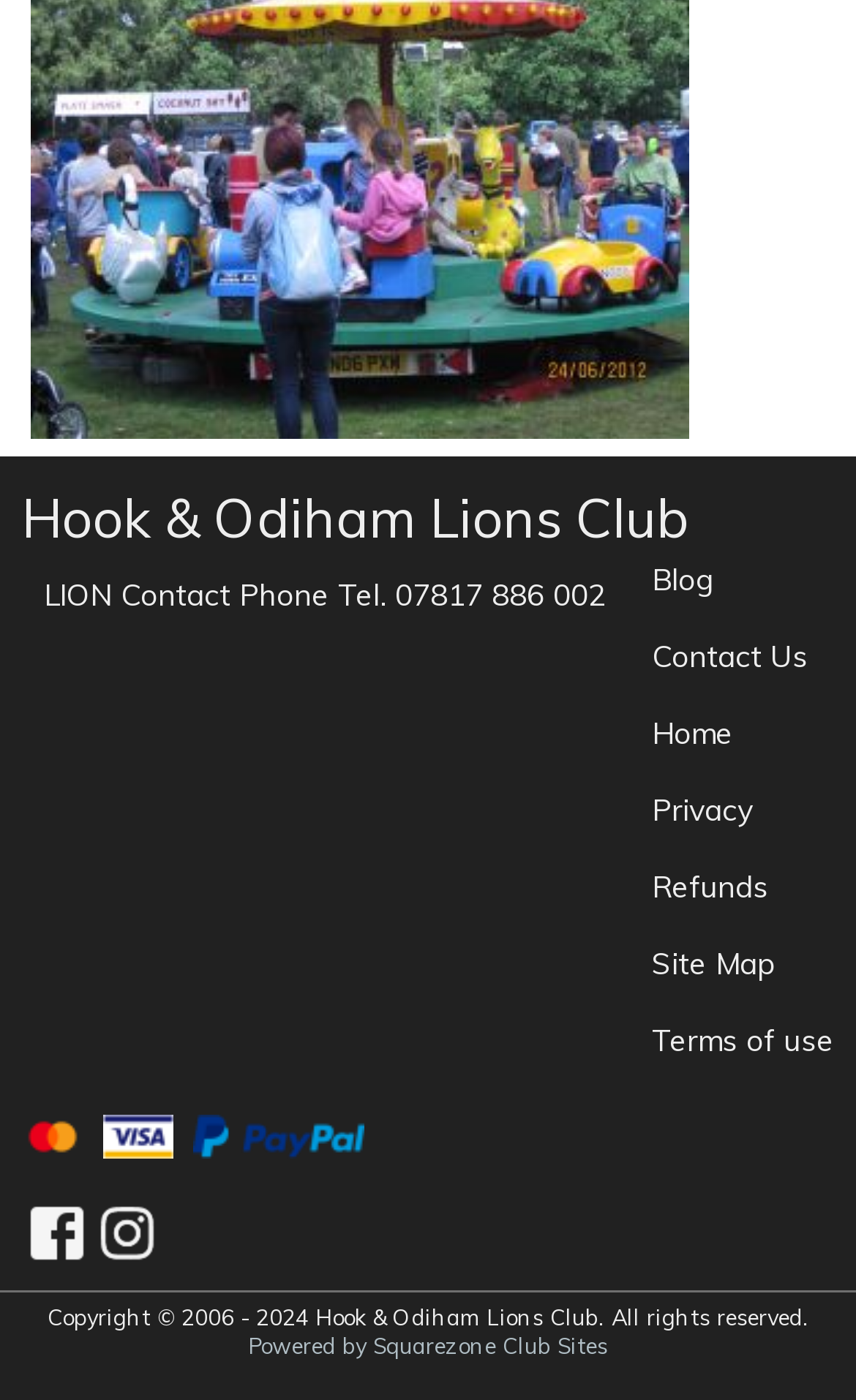Provide the bounding box coordinates of the HTML element described by the text: "0 Comments". The coordinates should be in the format [left, top, right, bottom] with values between 0 and 1.

None